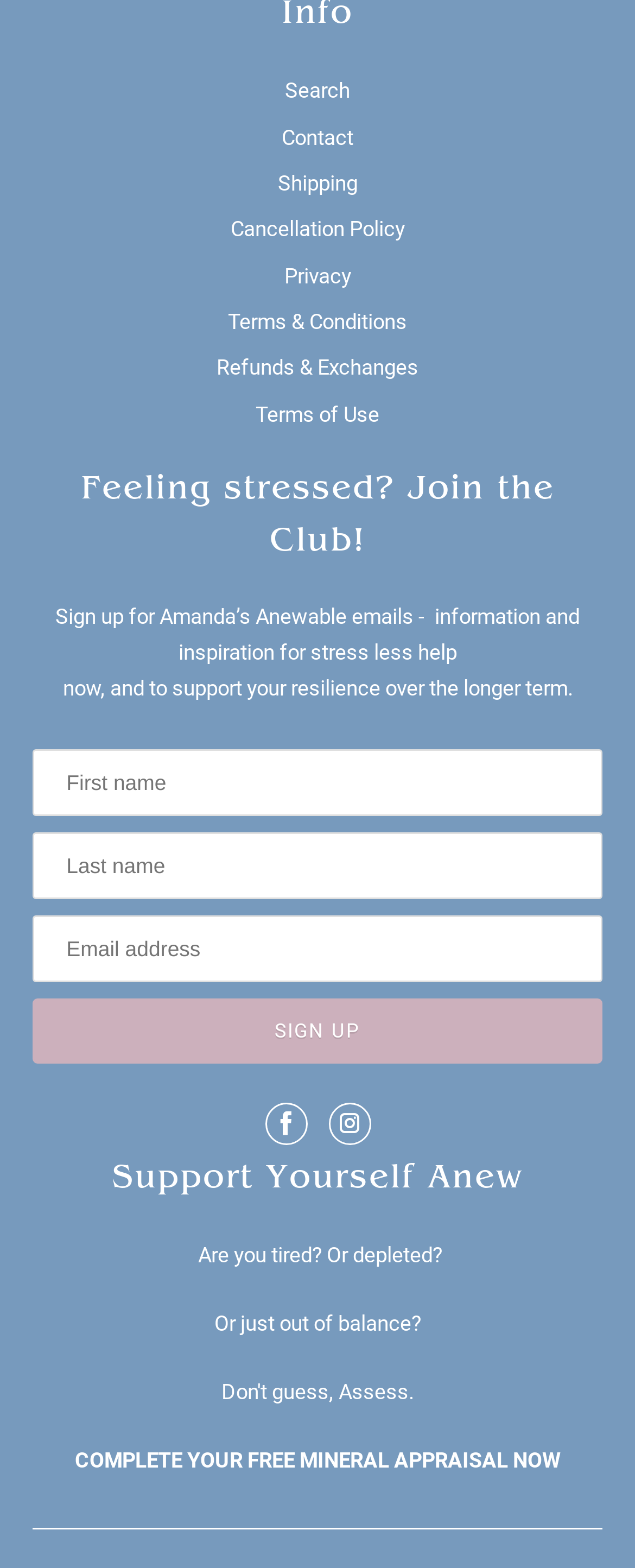Identify the bounding box coordinates of the section to be clicked to complete the task described by the following instruction: "Click on the 'Terms & Conditions' link". The coordinates should be four float numbers between 0 and 1, formatted as [left, top, right, bottom].

[0.359, 0.197, 0.641, 0.213]